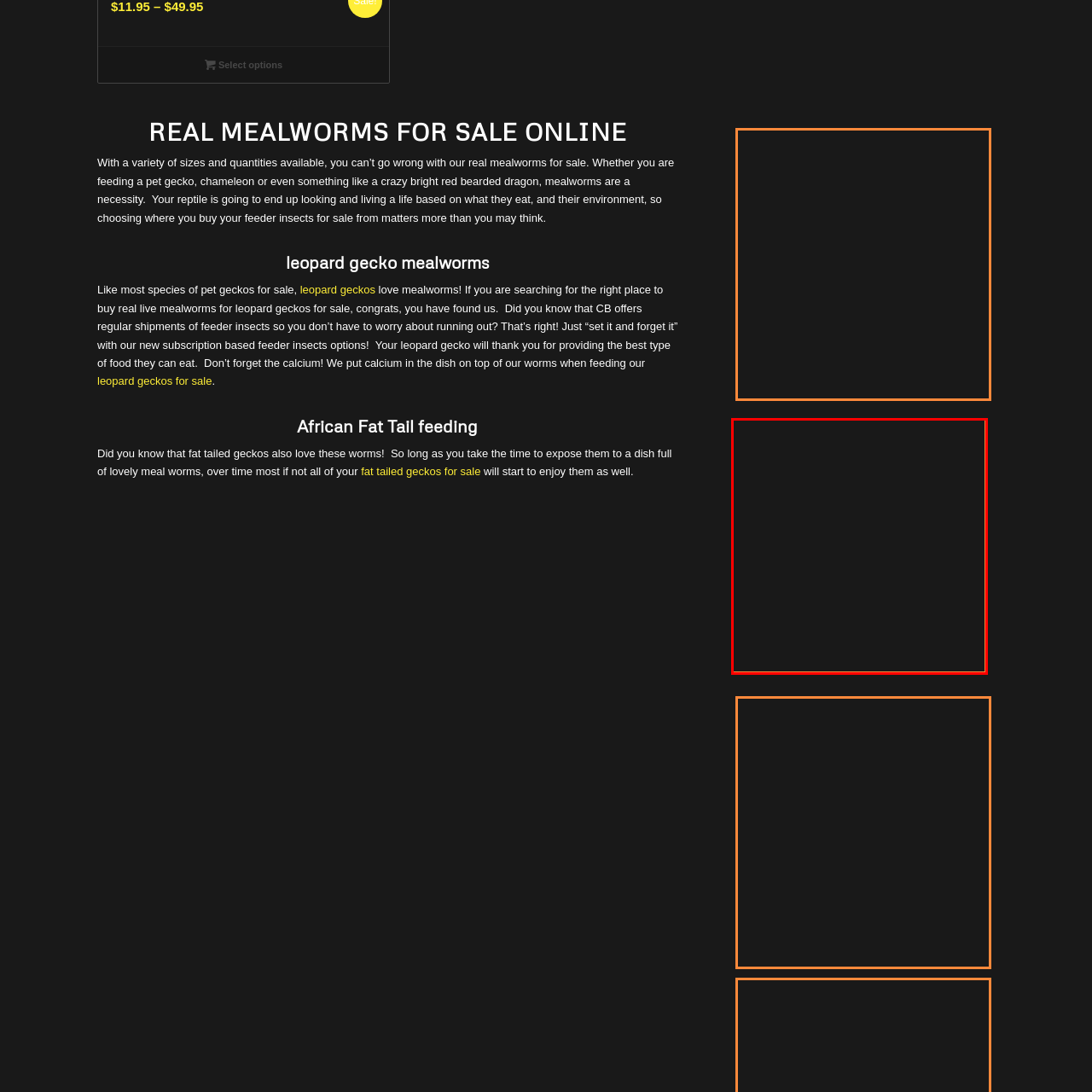Describe in detail the visual elements within the red-lined box.

The image showcases a variety of live mealworms available for purchase. These mealworms are an essential food source for many reptiles and amphibians, particularly for pet species like geckos and other insectivores. The product is highlighted as an excellent option for reptile owners looking to provide a nutritious diet for their pets, ensuring they receive the right balance of food that contributes to their health and vitality. The image emphasizes the freshness and live nature of the mealworms, inviting pet owners to consider this option for enhancing their pets' dietary needs.